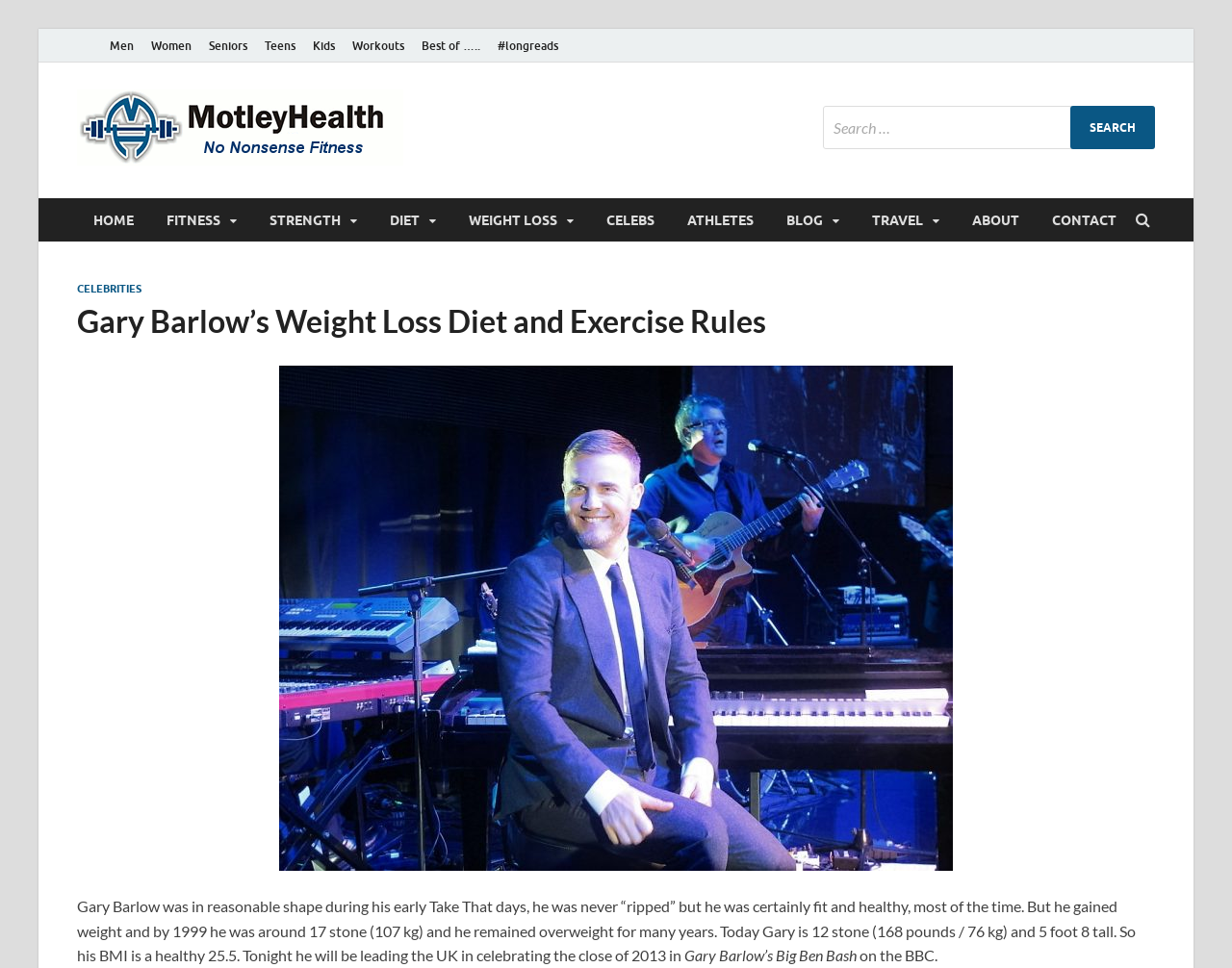Using the provided element description "Best of …..", determine the bounding box coordinates of the UI element.

[0.335, 0.03, 0.397, 0.065]